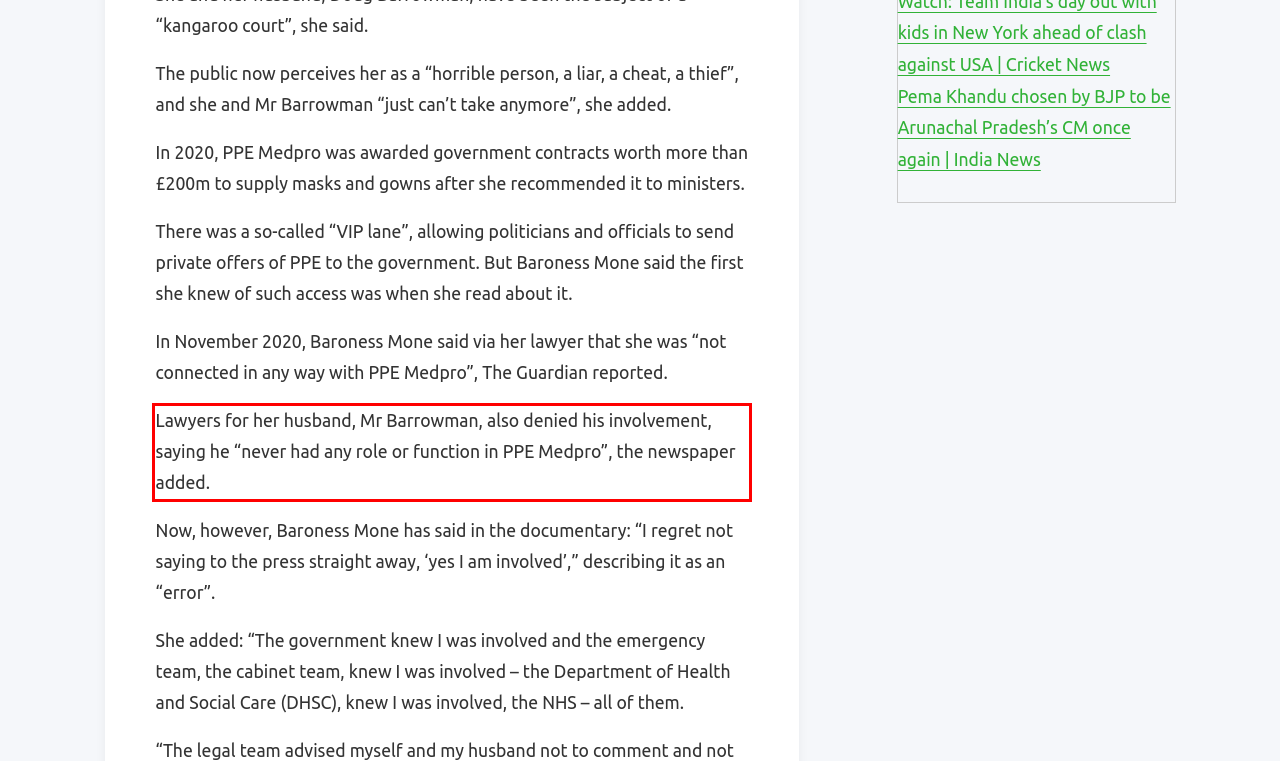Analyze the screenshot of the webpage and extract the text from the UI element that is inside the red bounding box.

Lawyers for her husband, Mr Barrowman, also denied his involvement, saying he “never had any role or function in PPE Medpro”, the newspaper added.